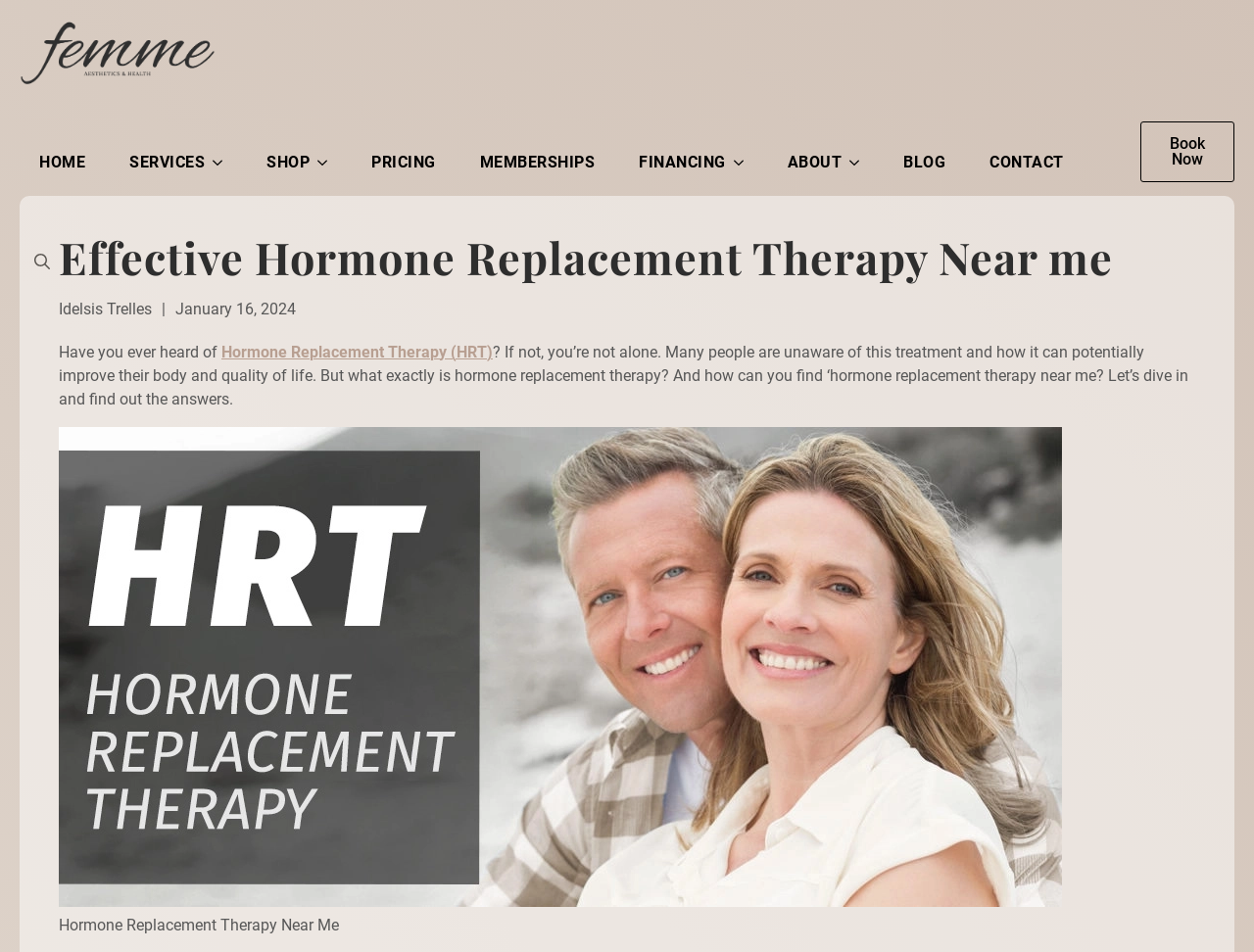What is the purpose of the 'Book Now' button?
Give a detailed and exhaustive answer to the question.

The 'Book Now' button is located at the top right corner of the webpage, and it is likely that its purpose is to allow users to book an appointment or schedule a consultation related to Hormone Replacement Therapy.